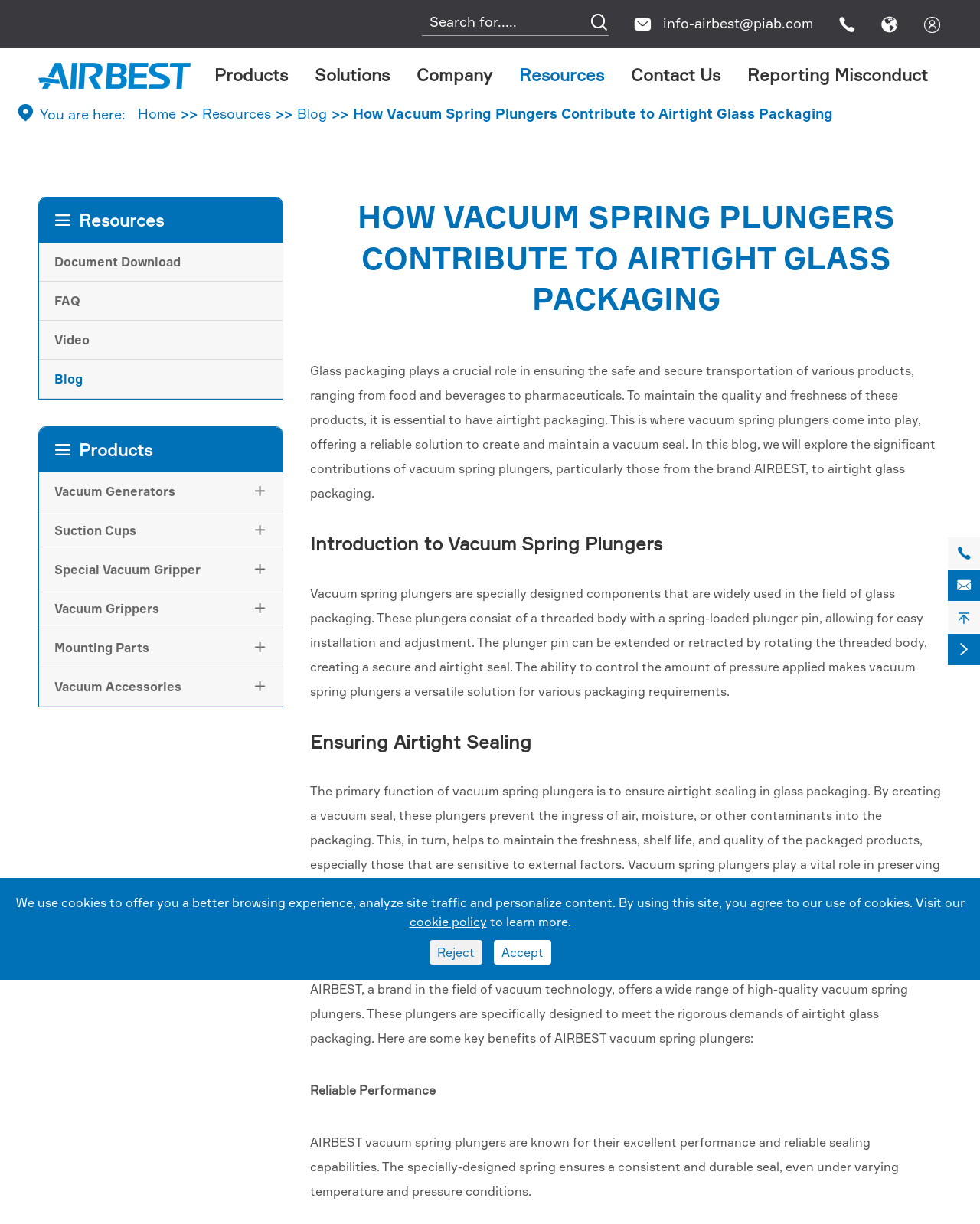Please provide a comprehensive answer to the question based on the screenshot: What is the benefit of AIRBEST vacuum spring plungers?

I found the benefit of AIRBEST vacuum spring plungers by reading the text on the webpage. The text states that 'AIRBEST vacuum spring plungers are known for their excellent performance and reliable sealing capabilities.' This indicates that one of the benefits of these plungers is their reliable performance.